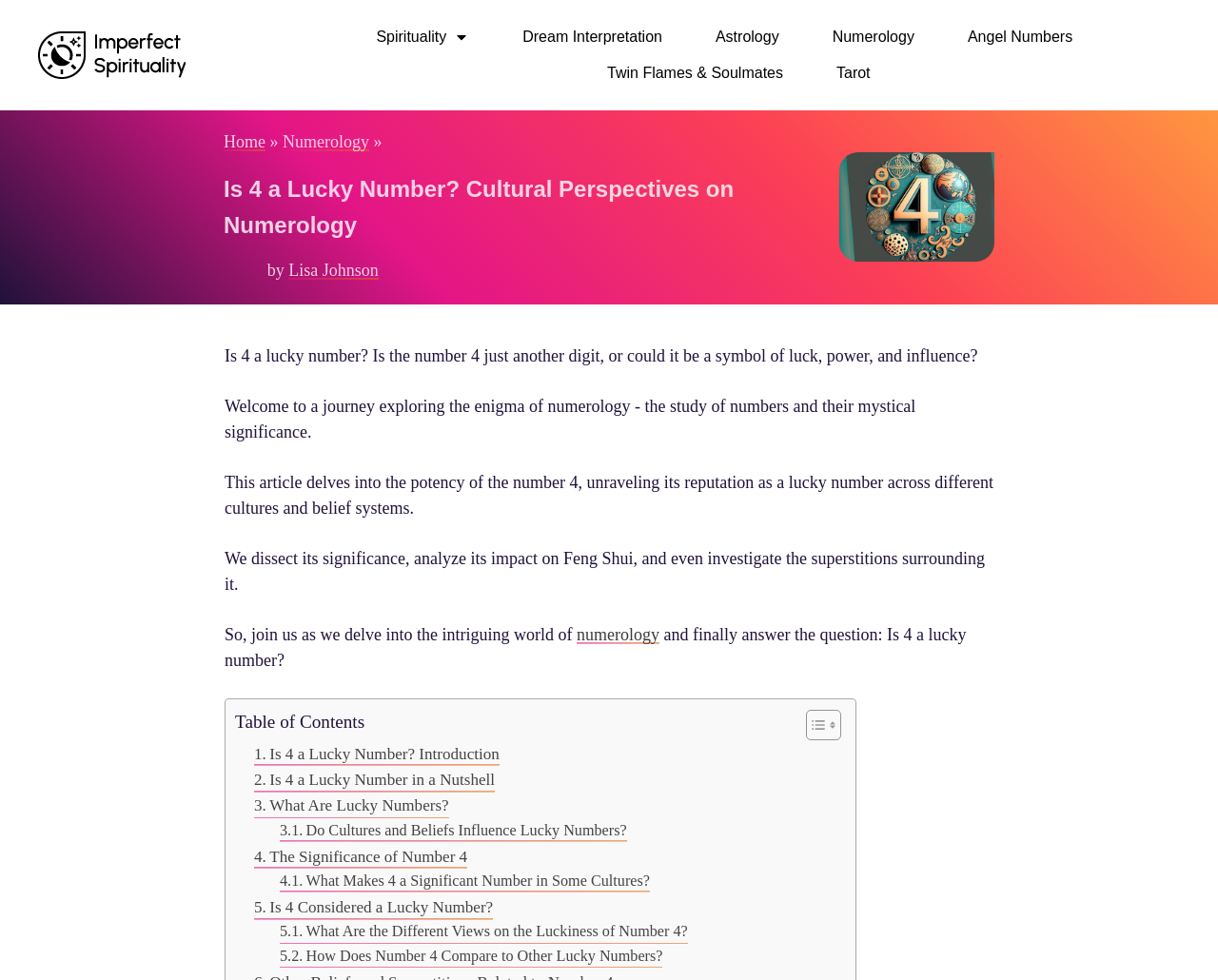Locate the bounding box coordinates of the element's region that should be clicked to carry out the following instruction: "Explore the 'Twin Flames & Soulmates' topic". The coordinates need to be four float numbers between 0 and 1, i.e., [left, top, right, bottom].

[0.498, 0.059, 0.643, 0.09]